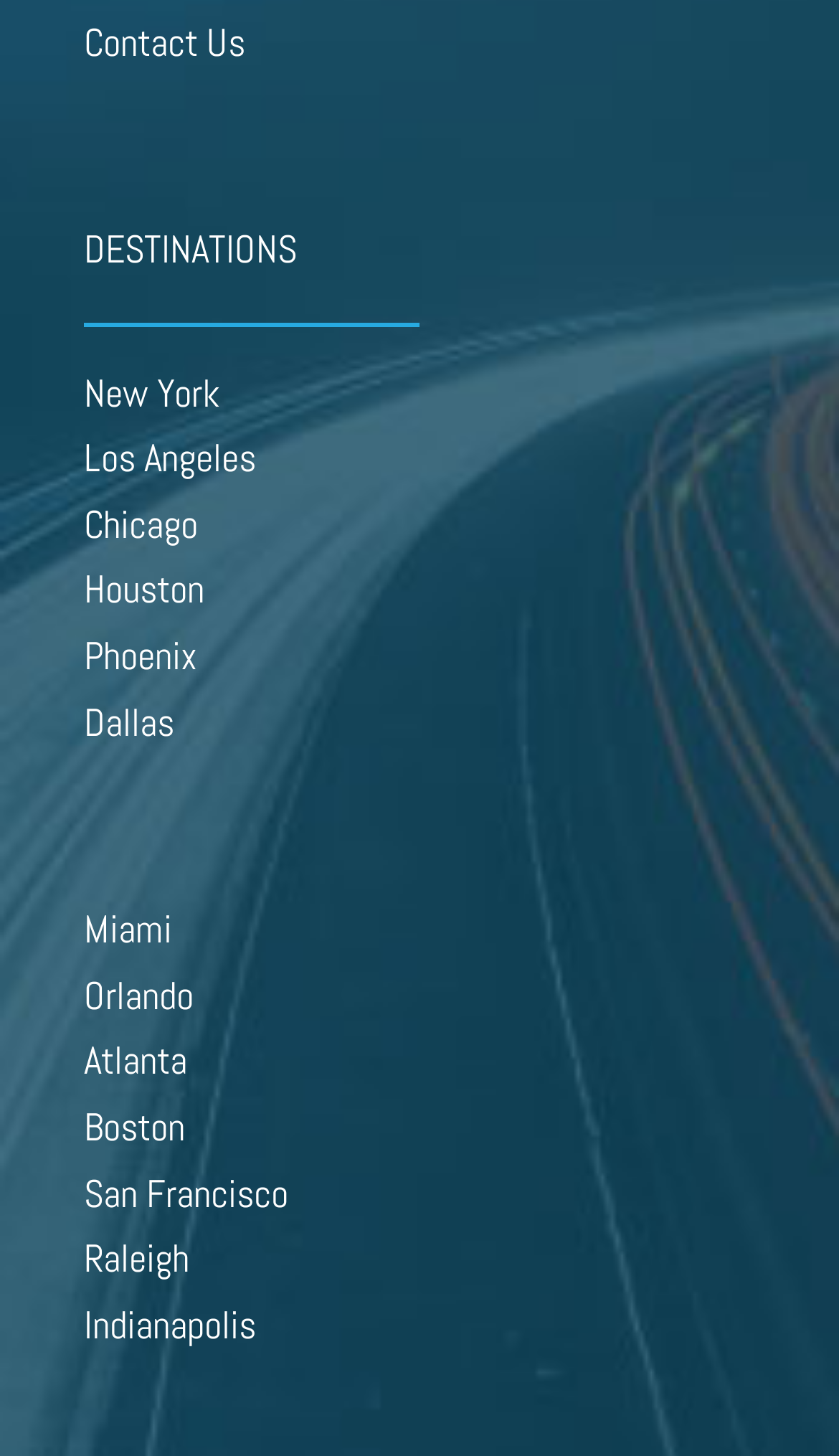Identify the bounding box coordinates for the element you need to click to achieve the following task: "Discover Houston". The coordinates must be four float values ranging from 0 to 1, formatted as [left, top, right, bottom].

[0.1, 0.388, 0.244, 0.422]